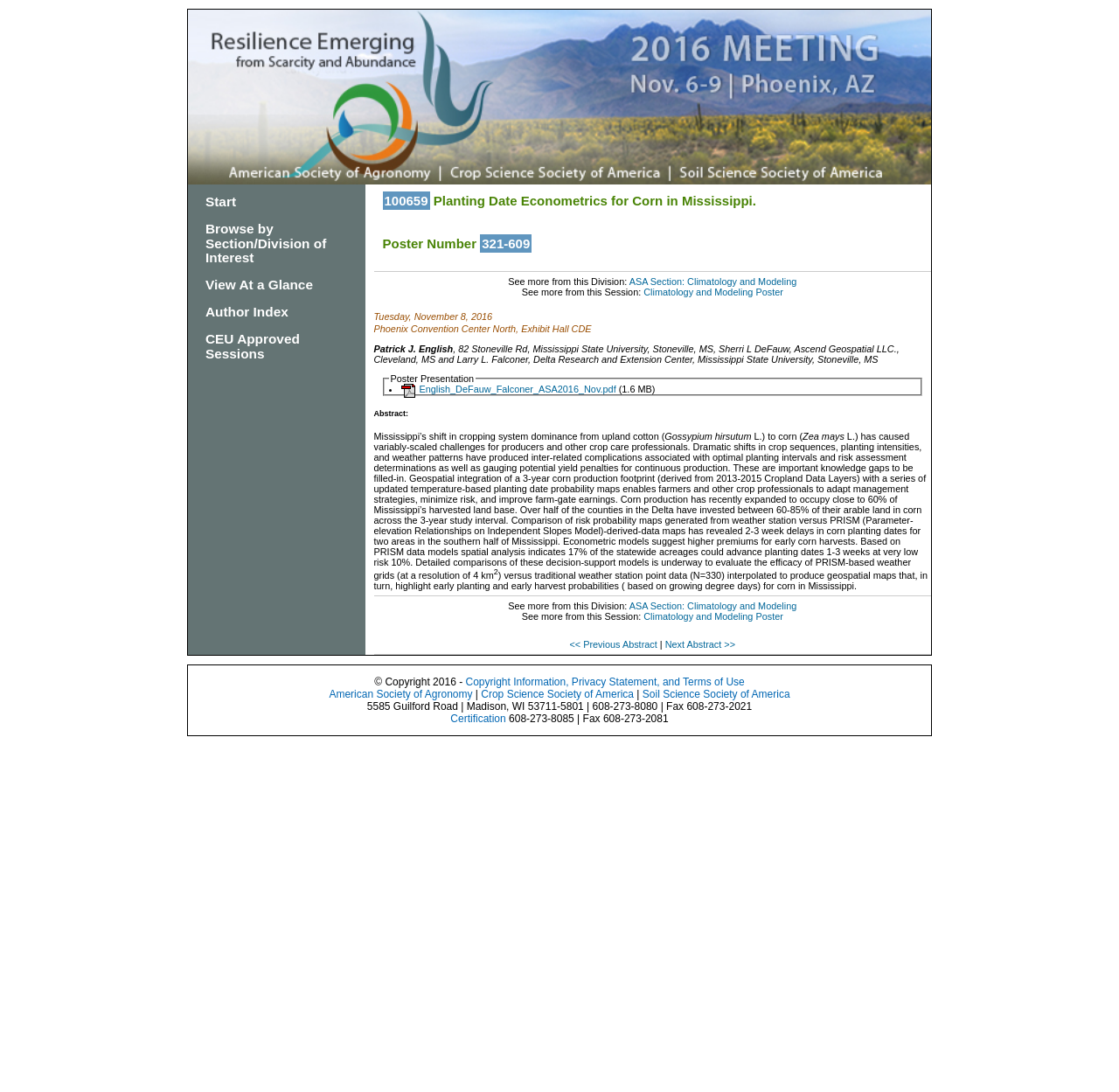Please locate the bounding box coordinates of the region I need to click to follow this instruction: "Download the poster presentation PDF".

[0.359, 0.351, 0.551, 0.377]